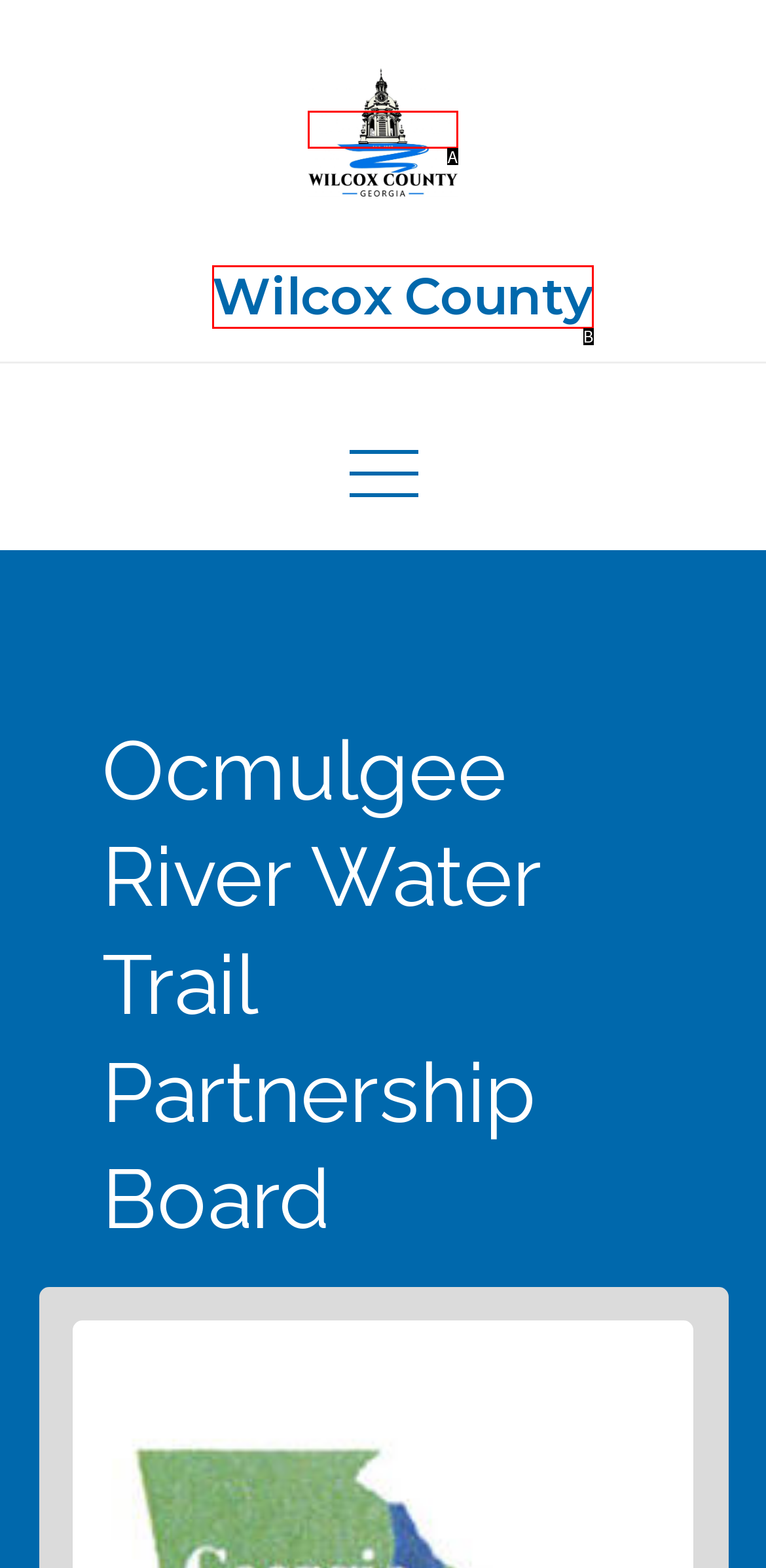Select the letter that corresponds to this element description: Wilcox County
Answer with the letter of the correct option directly.

B